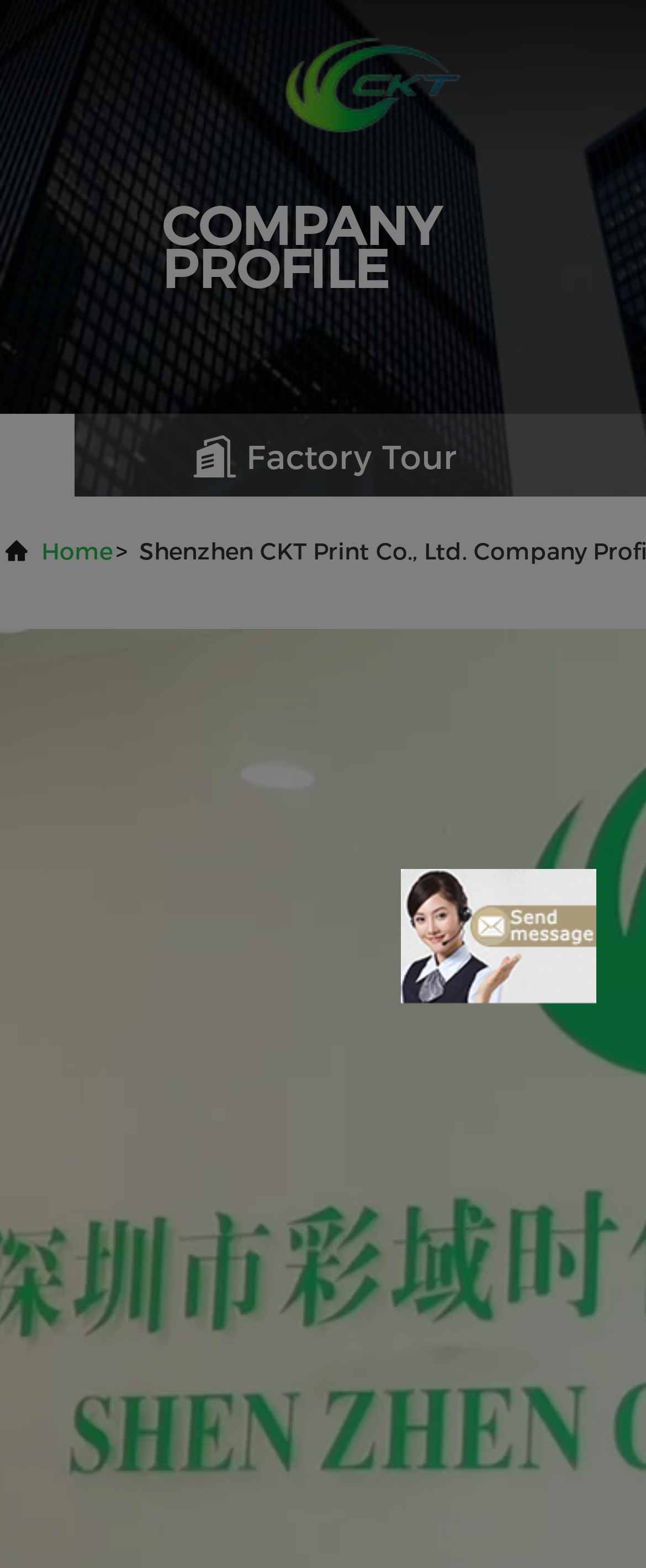Give a short answer to this question using one word or a phrase:
What is the company name?

Shenzhen CKT Print Co., Ltd.